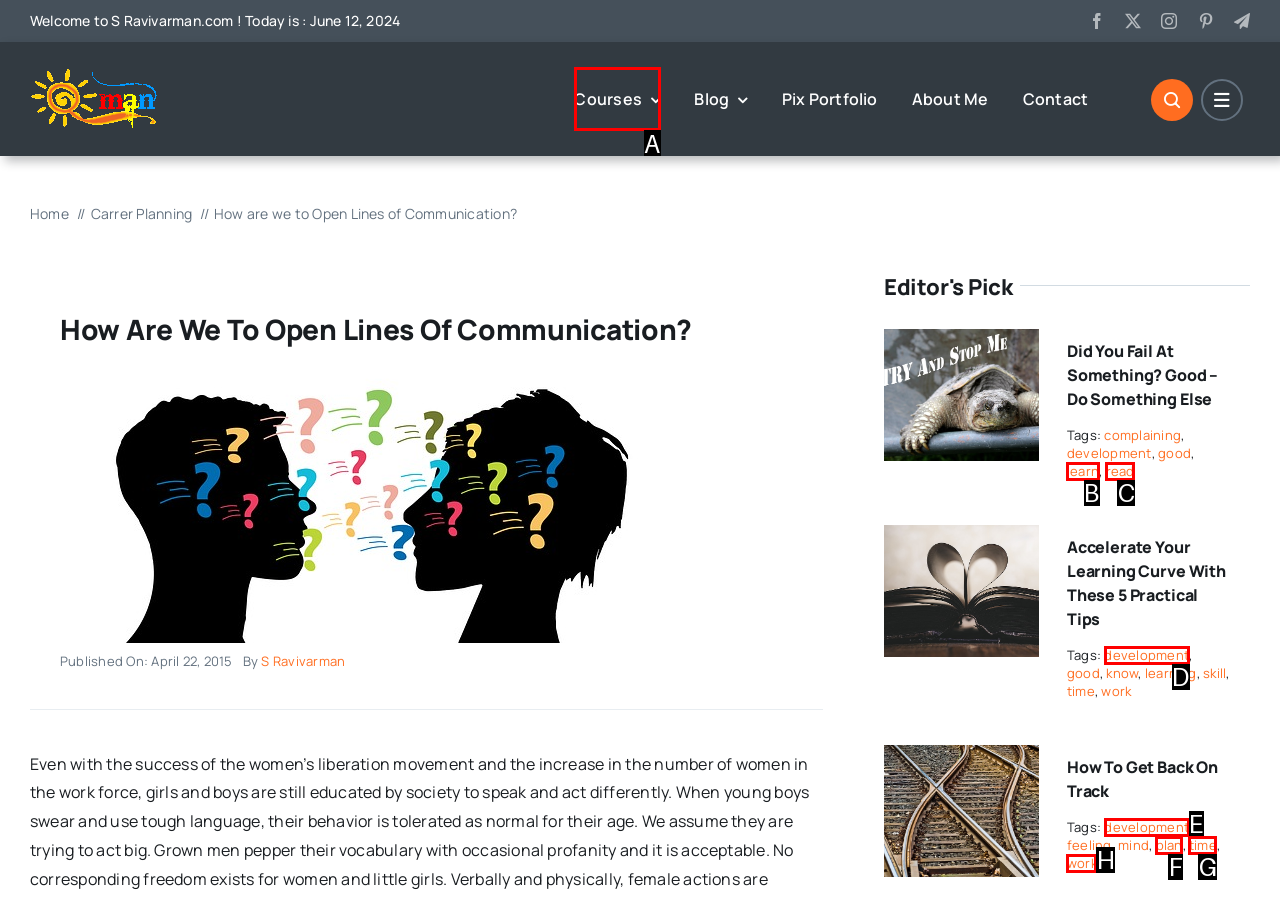Identify the HTML element you need to click to achieve the task: Click on the 'Courses' link. Respond with the corresponding letter of the option.

A